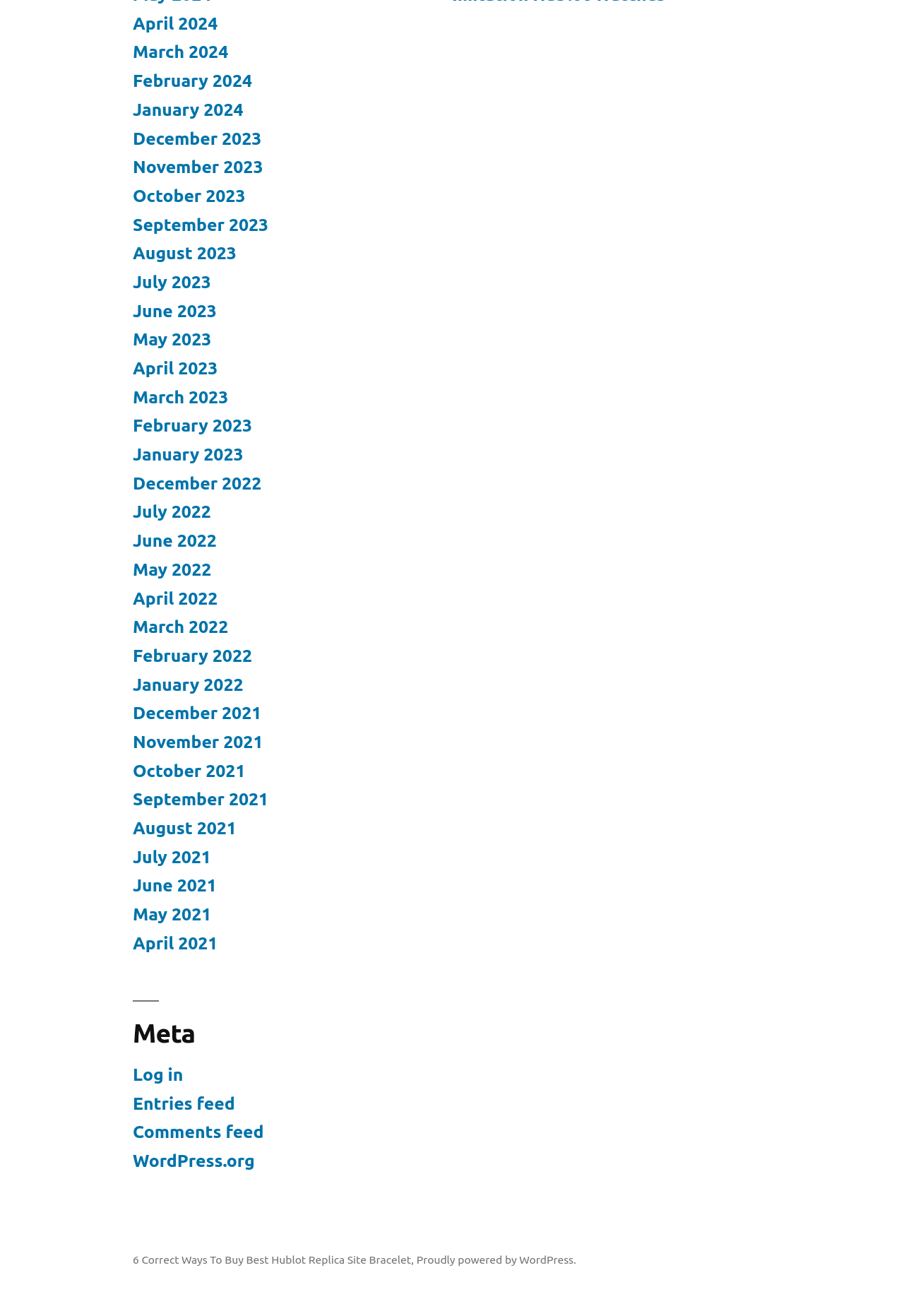Can you pinpoint the bounding box coordinates for the clickable element required for this instruction: "Go to Log in page"? The coordinates should be four float numbers between 0 and 1, i.e., [left, top, right, bottom].

[0.147, 0.809, 0.203, 0.824]